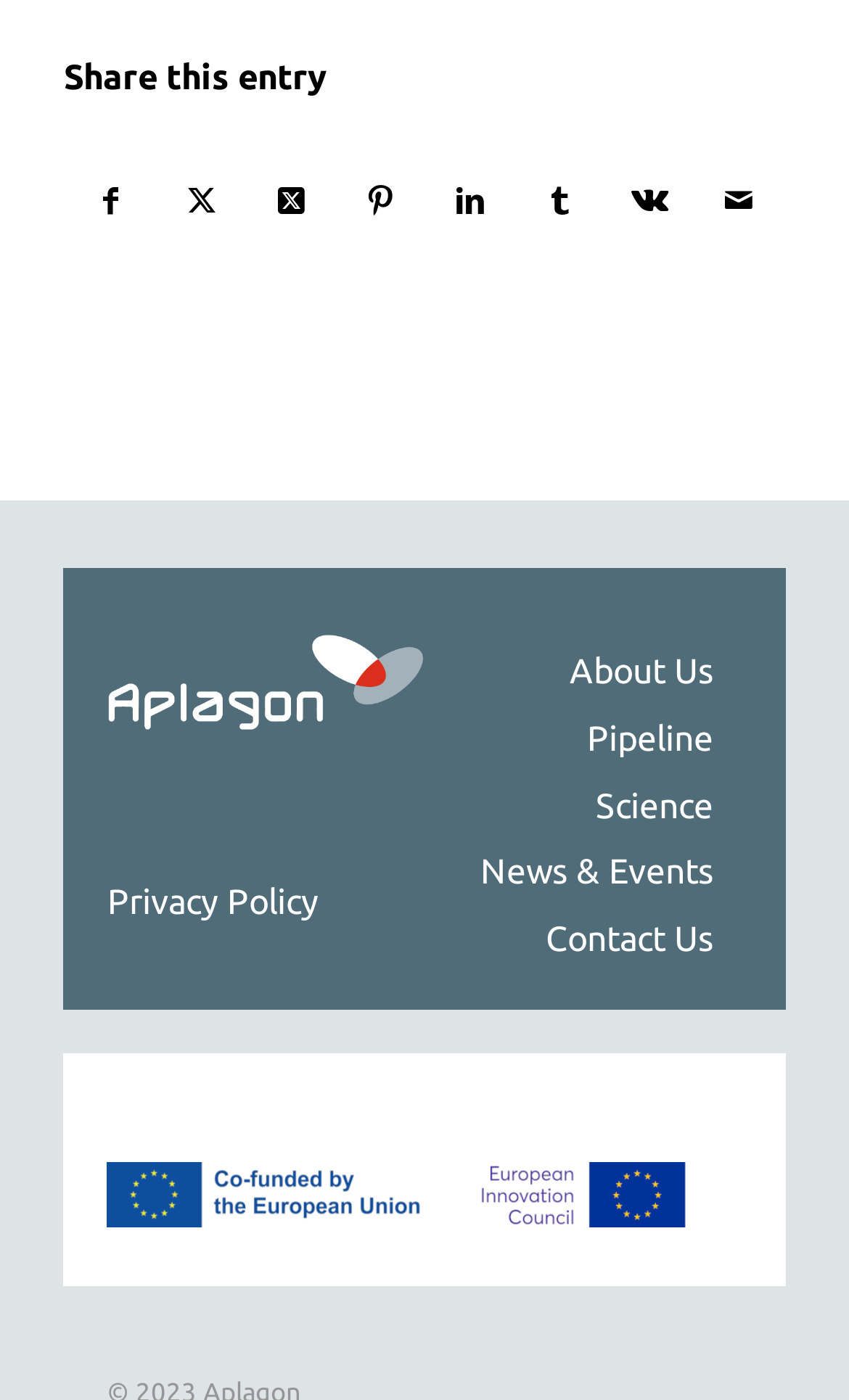Identify the bounding box coordinates of the part that should be clicked to carry out this instruction: "View About Us".

[0.671, 0.453, 0.84, 0.501]